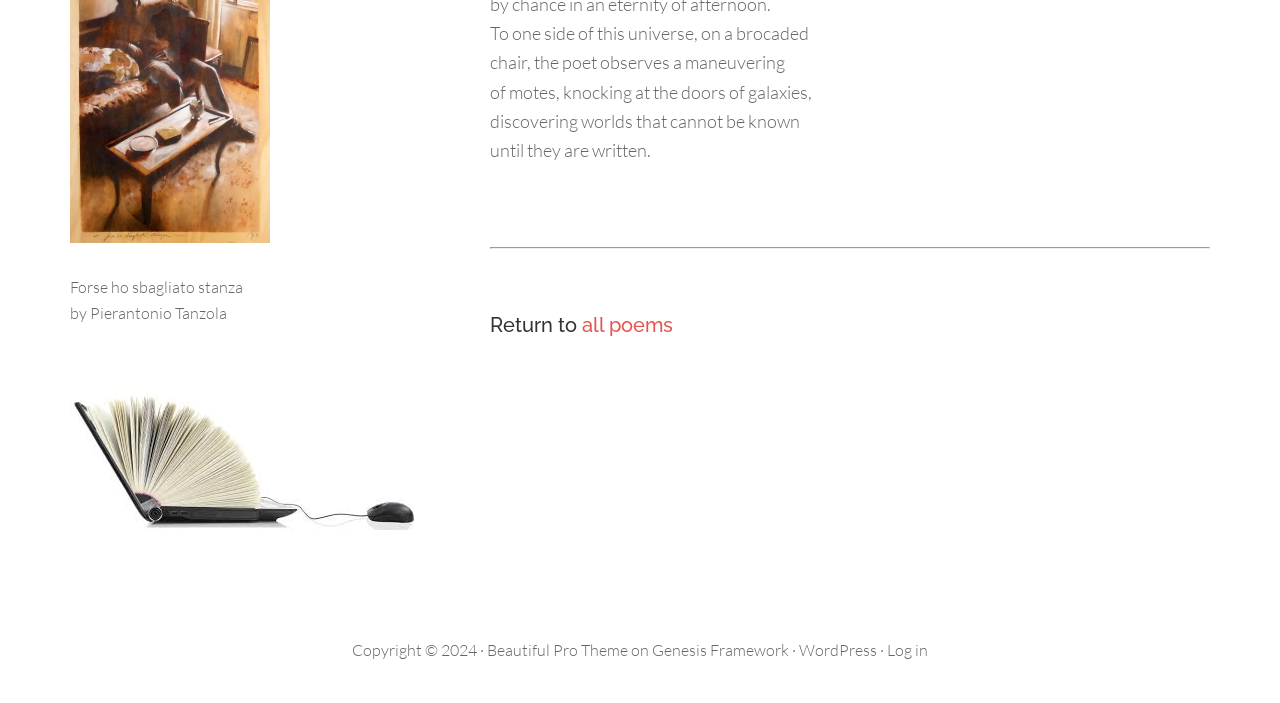Predict the bounding box of the UI element based on the description: "Privacy Policy". The coordinates should be four float numbers between 0 and 1, formatted as [left, top, right, bottom].

None